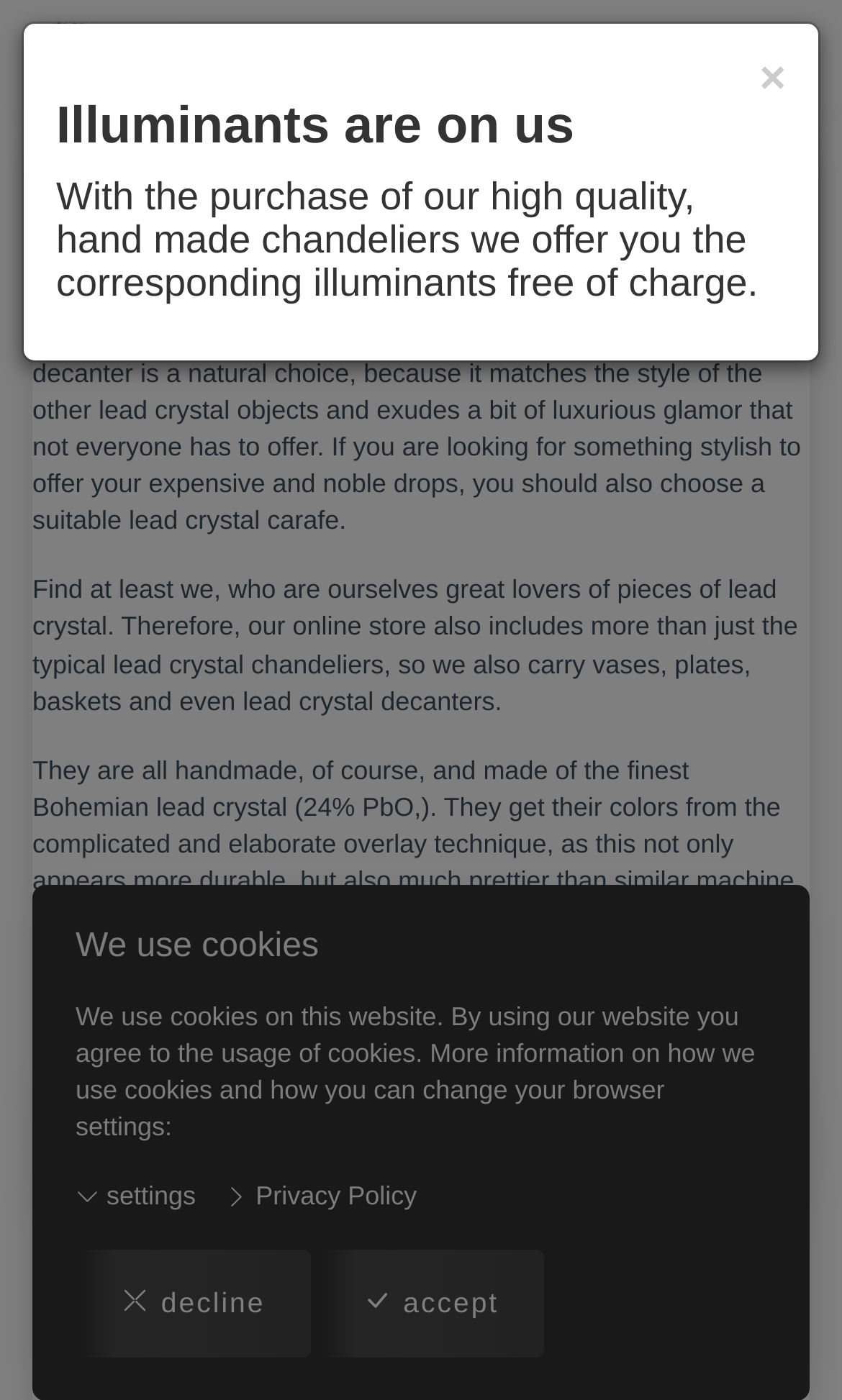What type of material are the decanters made of?
Please utilize the information in the image to give a detailed response to the question.

From the static text on the webpage, it is mentioned that the decanters are made of the finest Bohemian lead crystal (24% PbO,) and get their colors from the complicated and elaborate overlay technique.